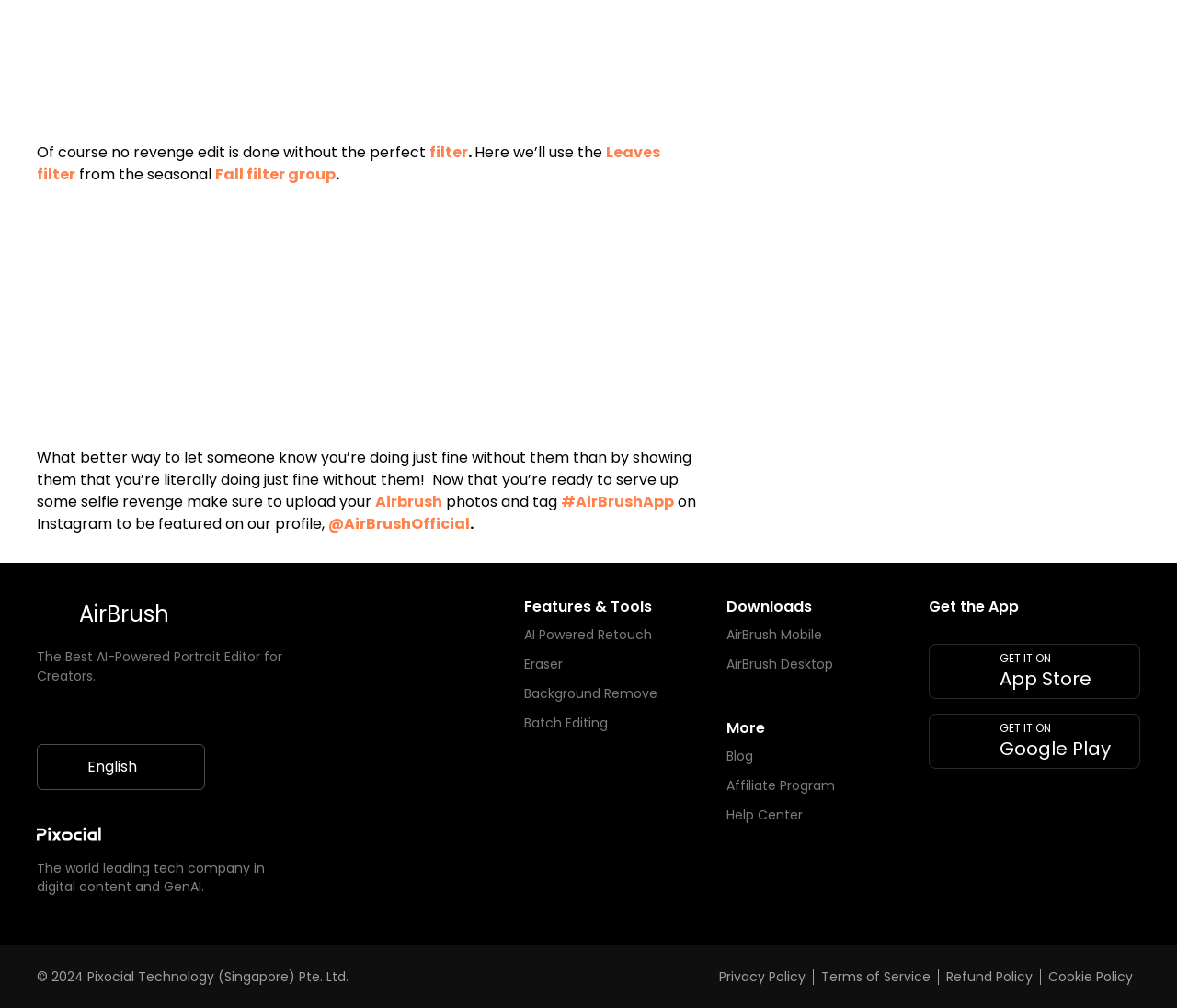What is the company behind AirBrush?
Answer with a single word or phrase, using the screenshot for reference.

Pixocial Technology (Singapore) Pte. Ltd.